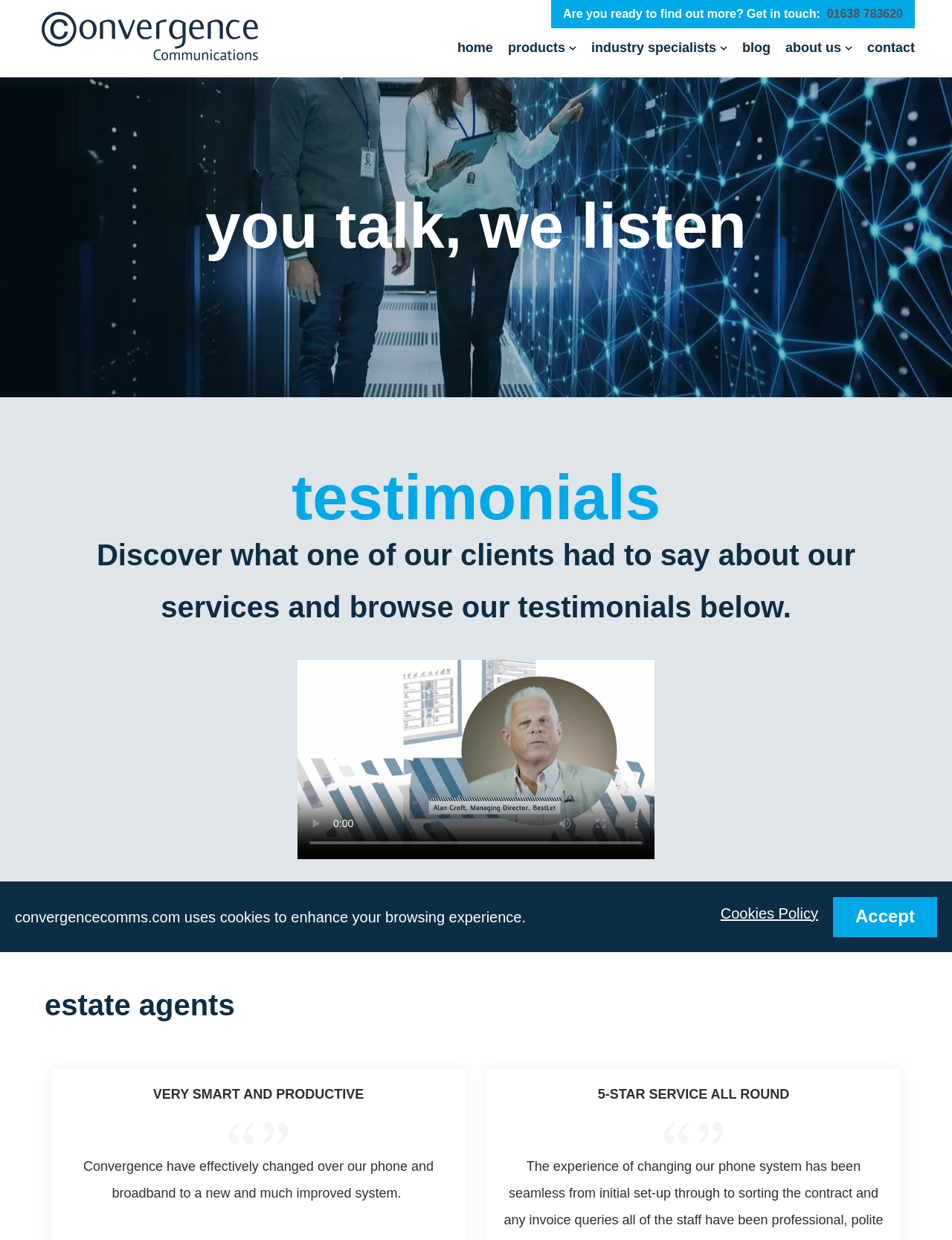Kindly determine the bounding box coordinates for the clickable area to achieve the given instruction: "Call the phone number".

[0.868, 0.006, 0.948, 0.016]